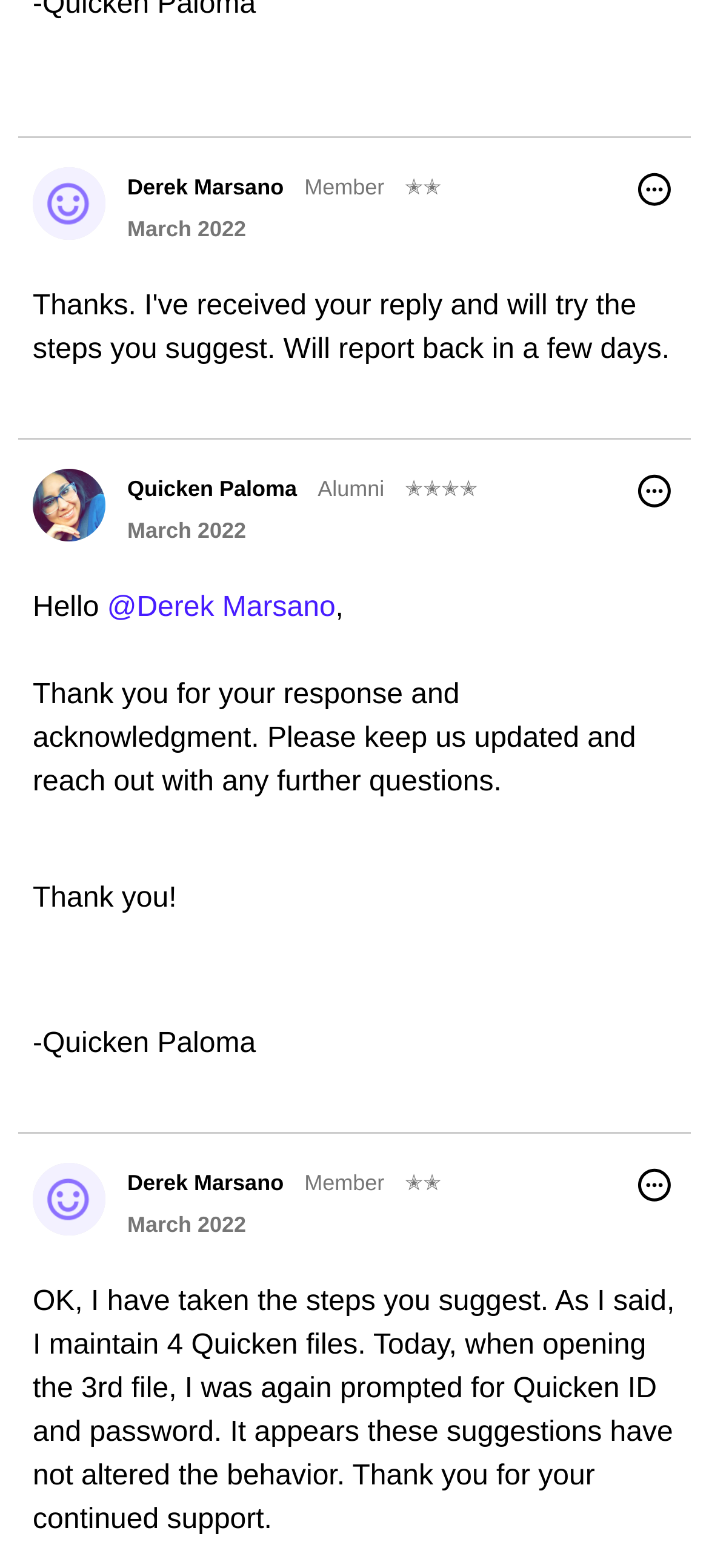Given the following UI element description: "March 2022", find the bounding box coordinates in the webpage screenshot.

[0.179, 0.773, 0.347, 0.789]